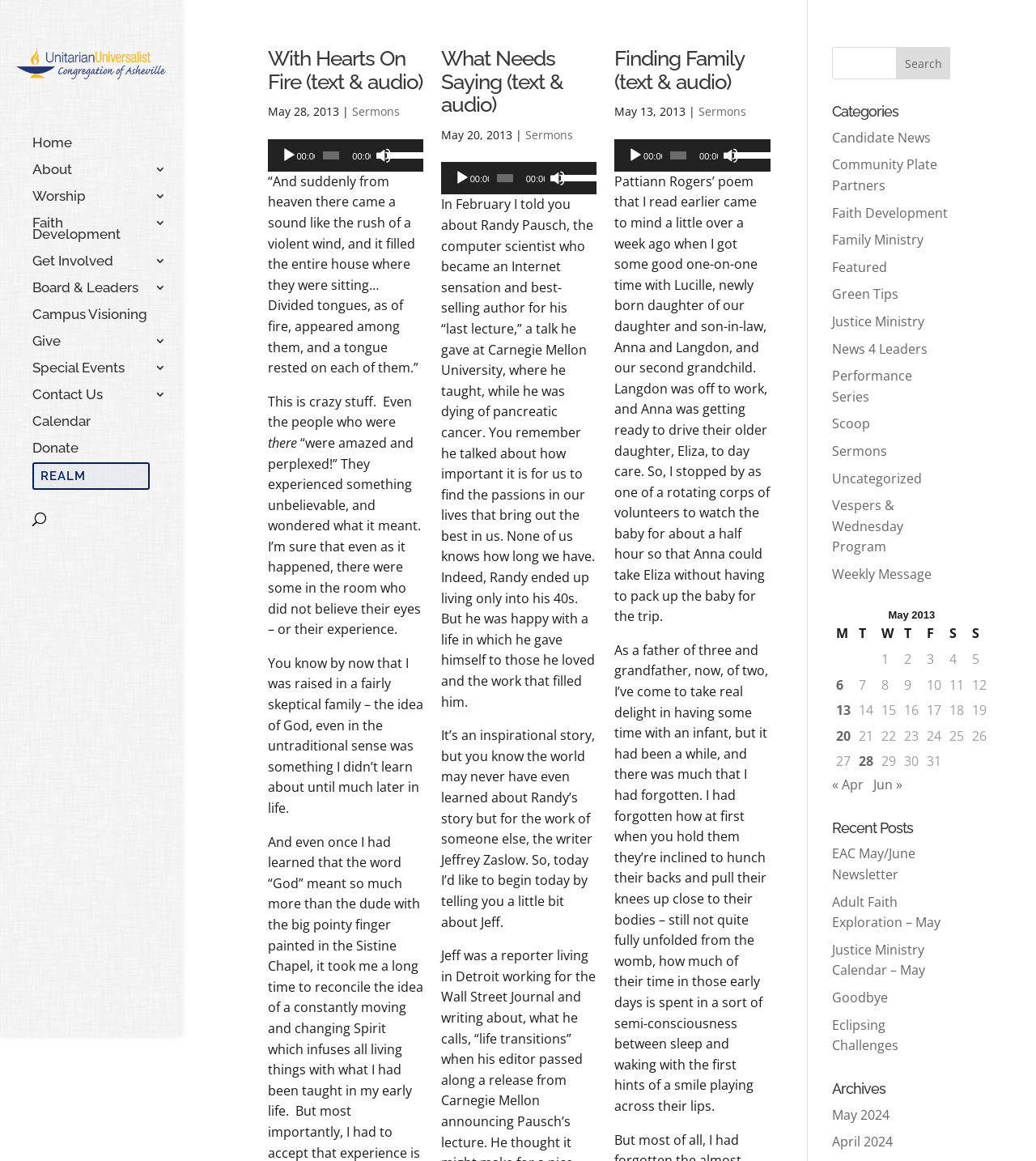How many categories are listed on this webpage?
Answer the question with just one word or phrase using the image.

12